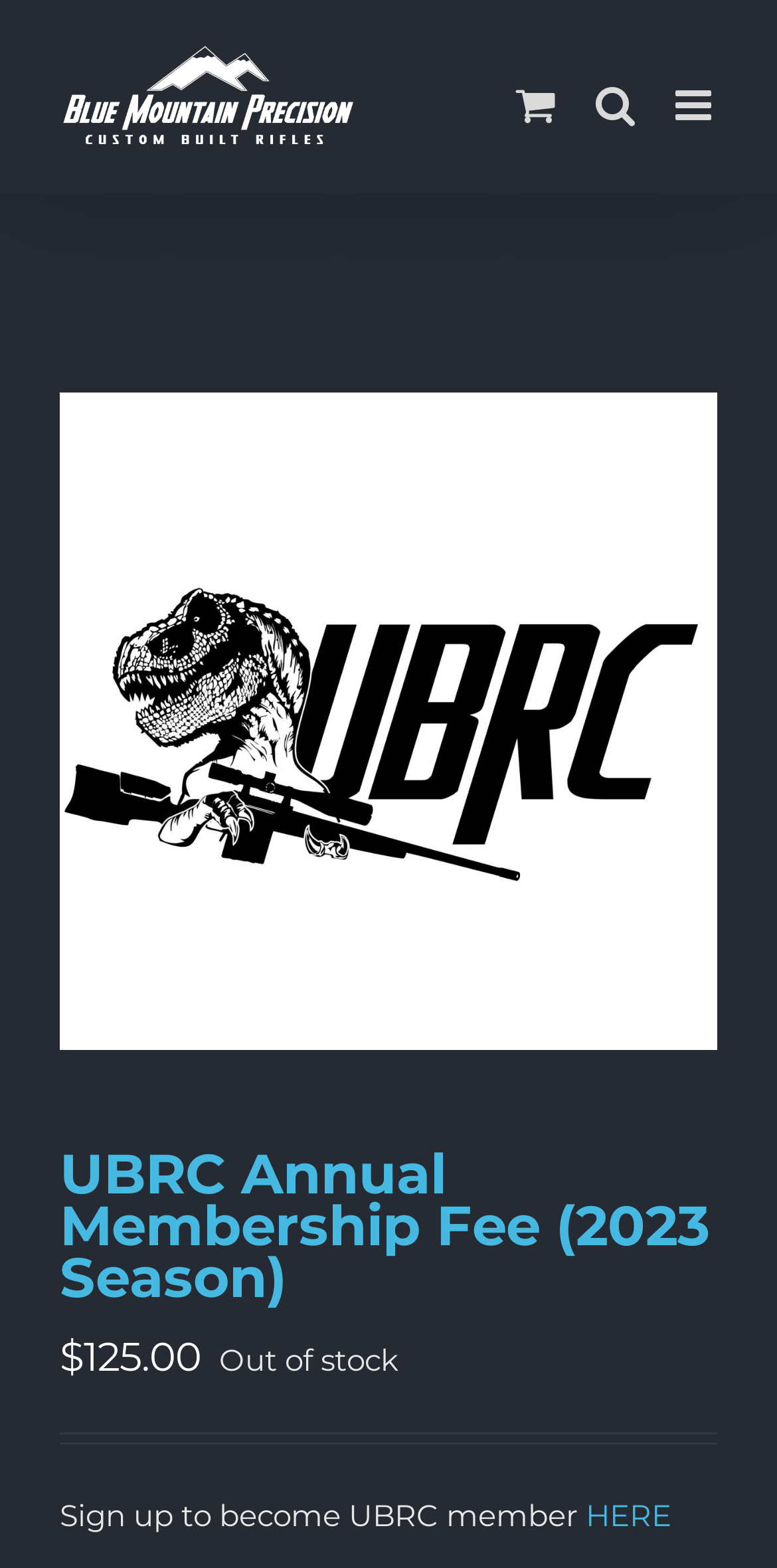Using the provided element description: "Go to Top", identify the bounding box coordinates. The coordinates should be four floats between 0 and 1 in the order [left, top, right, bottom].

[0.695, 0.75, 0.808, 0.806]